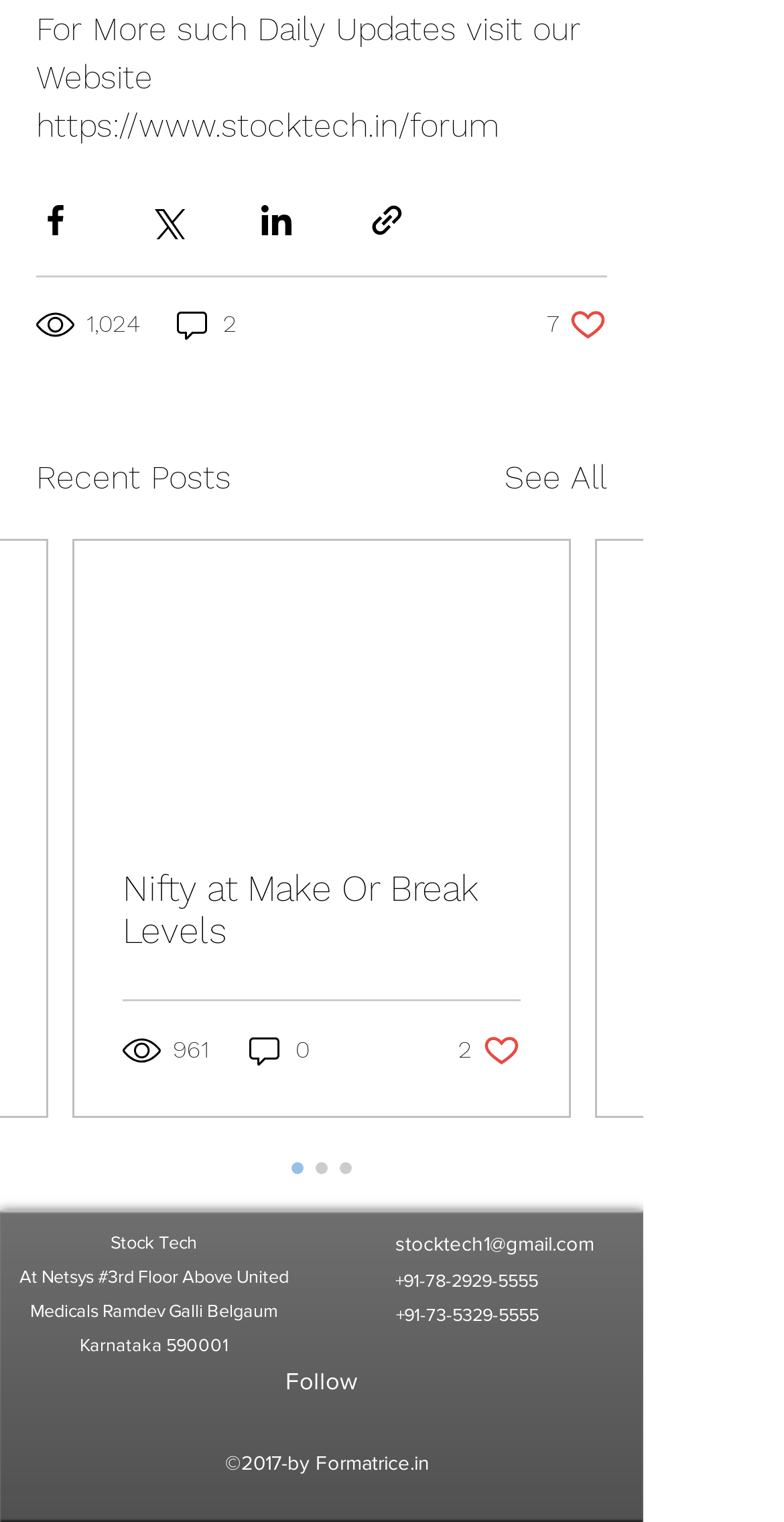What is the address of Stock Tech?
Using the information presented in the image, please offer a detailed response to the question.

I found the address of Stock Tech in the footer section of the webpage, which is Ramdev Galli Belgaum, Karnataka 590001.